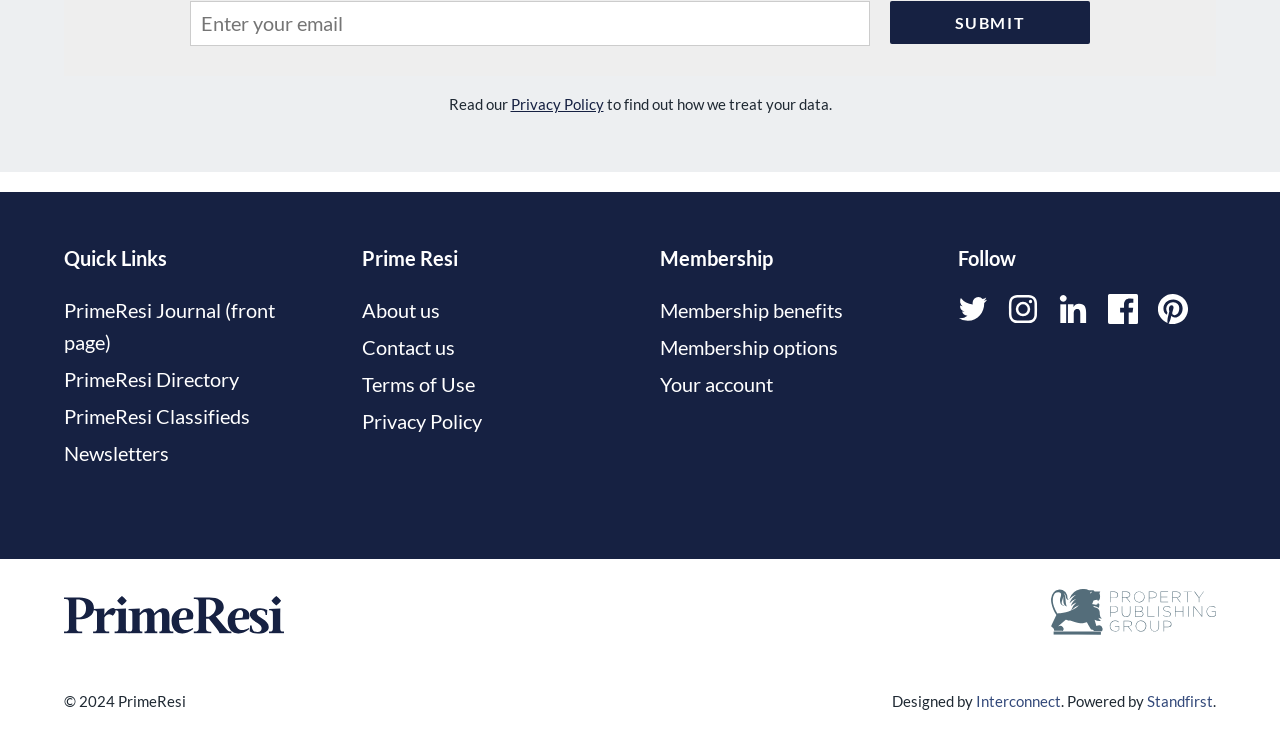Please provide a brief answer to the question using only one word or phrase: 
What social media platforms can PrimeResi be found on?

Twitter, Instagram, Linkedin, Facebook, Pinterest